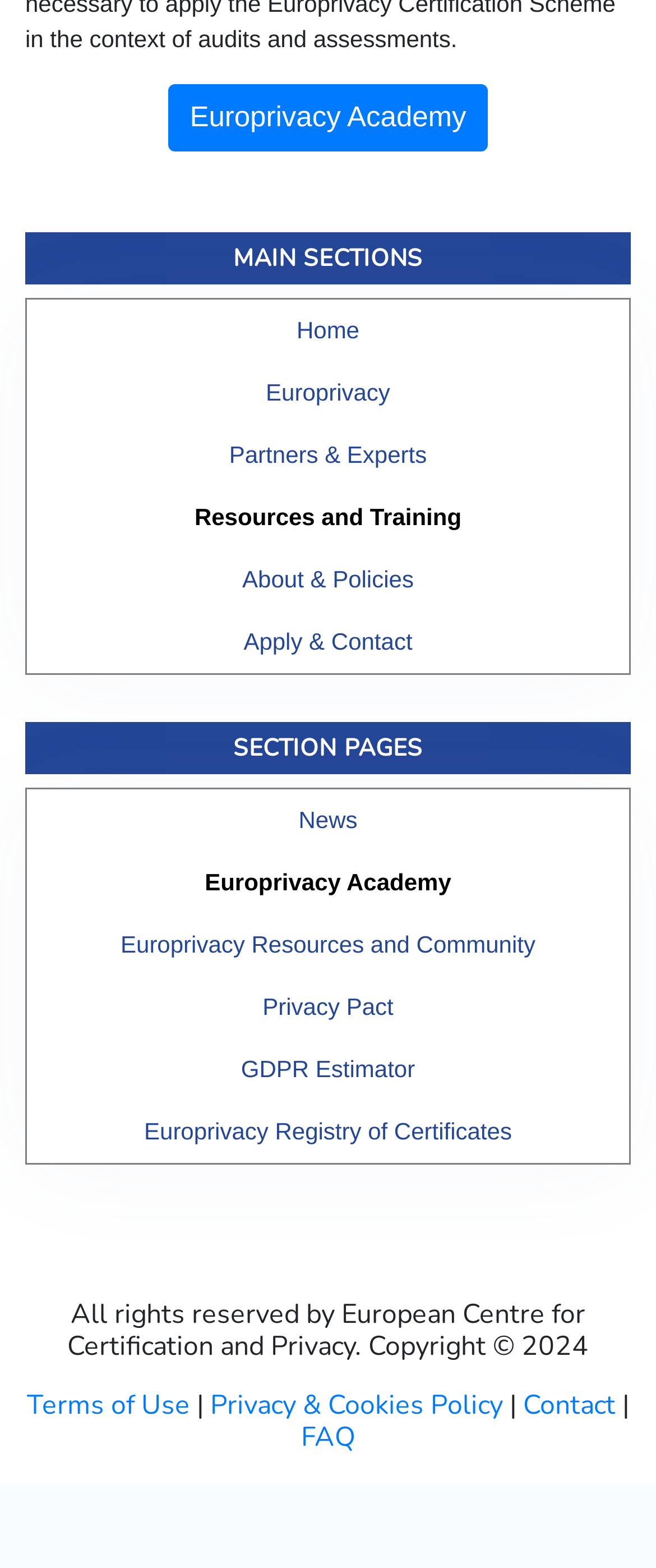Extract the bounding box coordinates for the HTML element that matches this description: "Home". The coordinates should be four float numbers between 0 and 1, i.e., [left, top, right, bottom].

[0.077, 0.191, 0.923, 0.231]